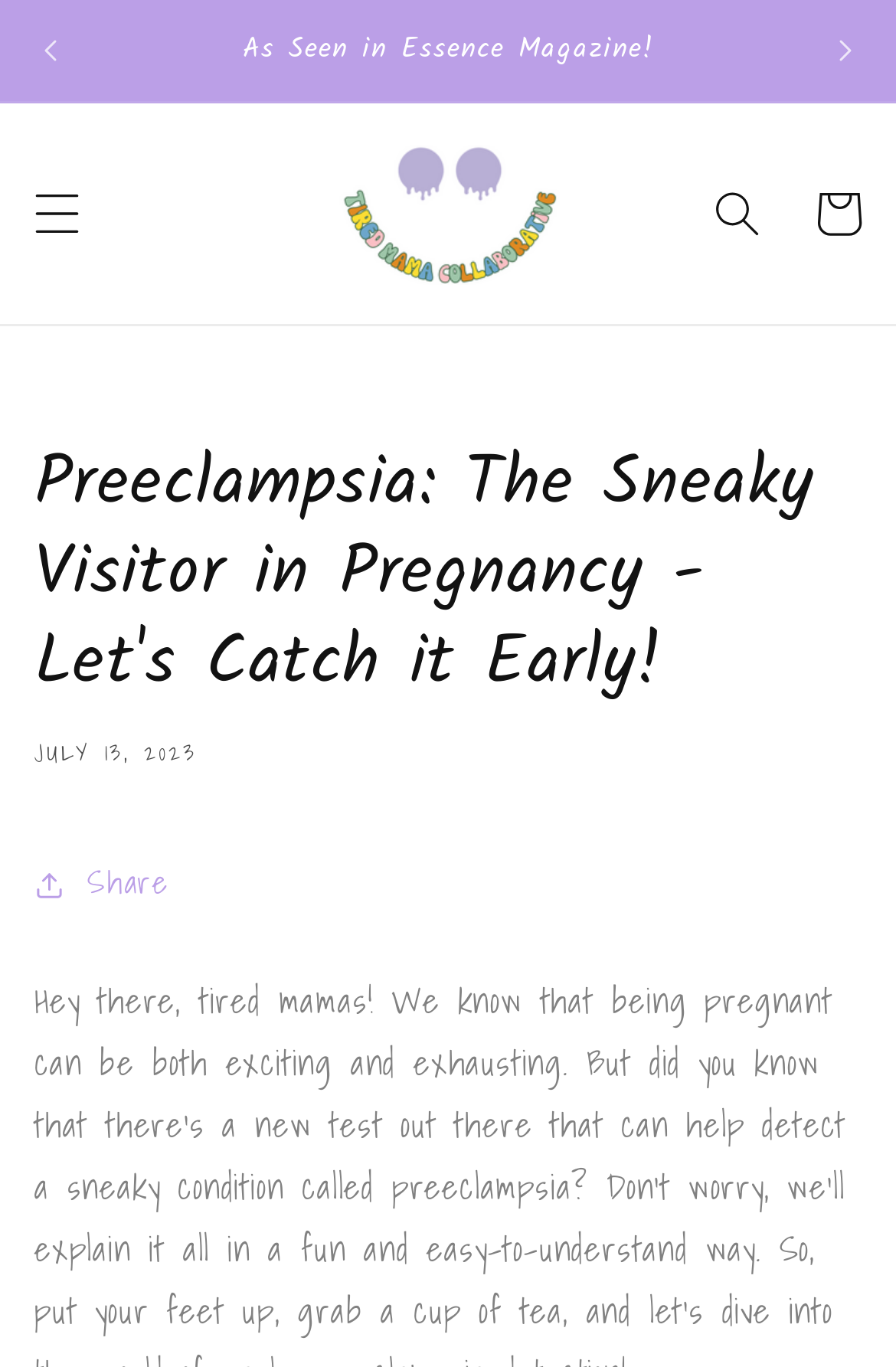Please respond to the question with a concise word or phrase:
How many announcements are there?

2